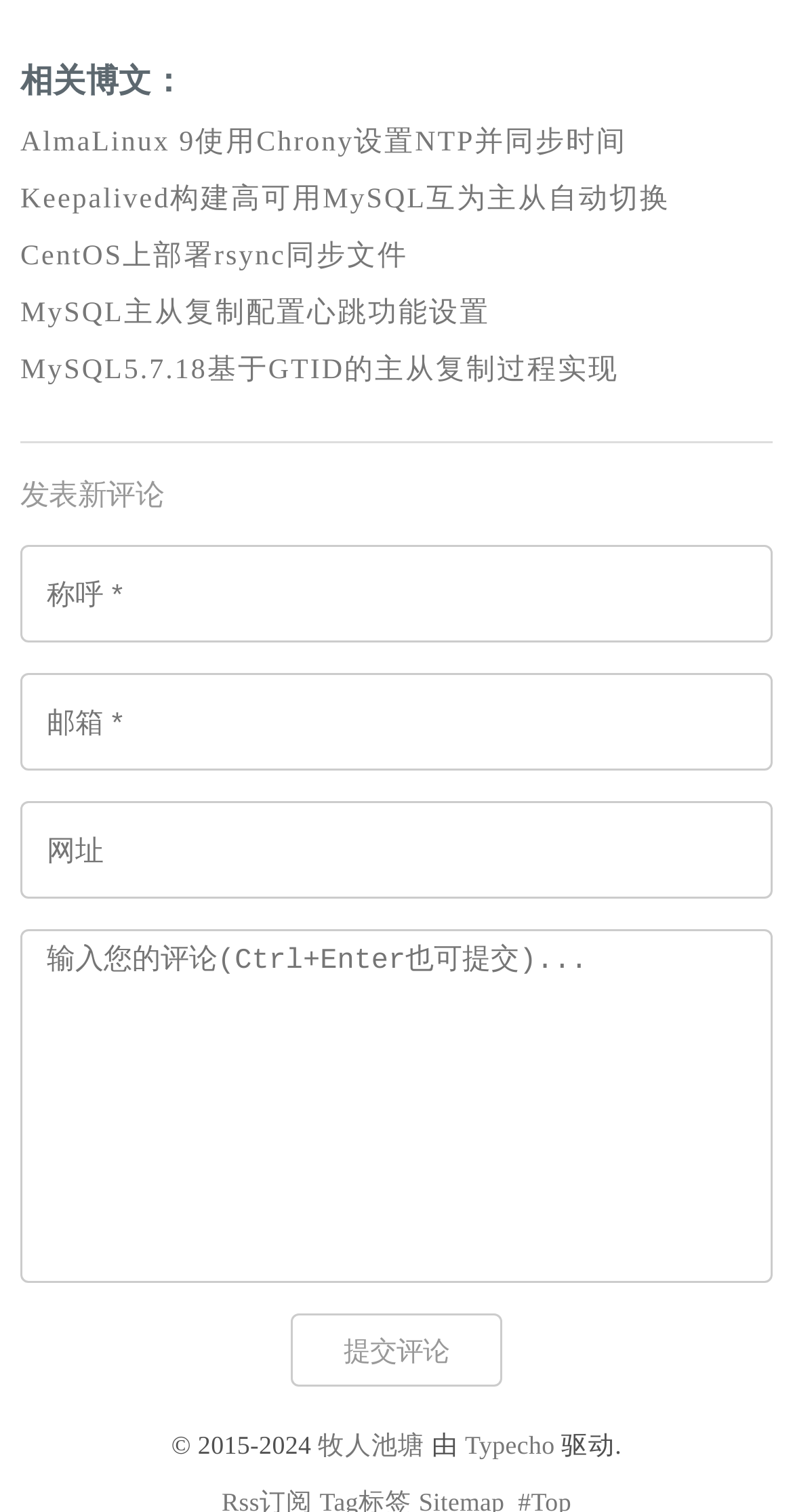Provide a one-word or brief phrase answer to the question:
What is the purpose of the button at the bottom?

Submit comment